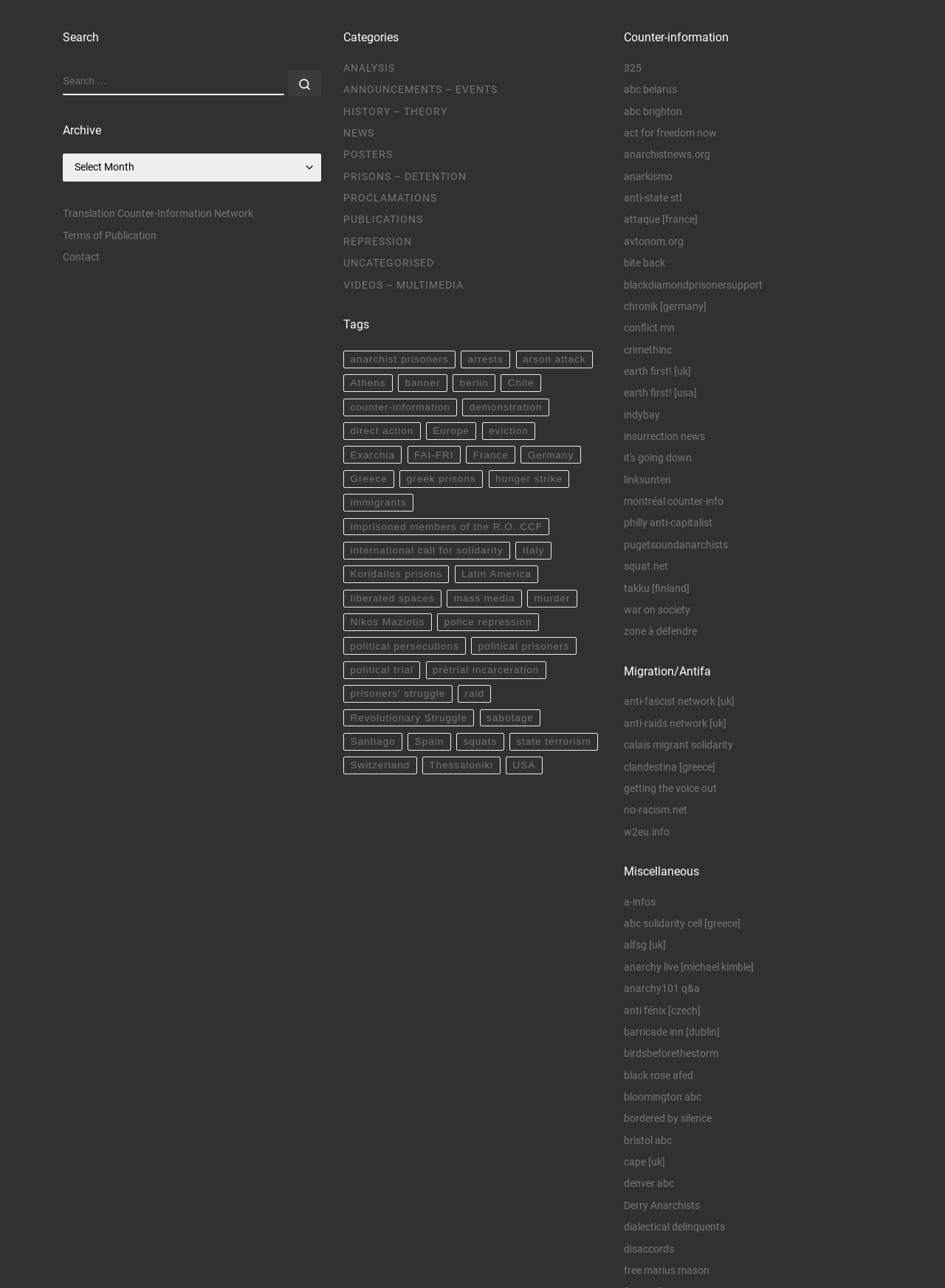Please specify the bounding box coordinates of the element that should be clicked to execute the given instruction: 'Go to Archive'. Ensure the coordinates are four float numbers between 0 and 1, expressed as [left, top, right, bottom].

[0.066, 0.096, 0.34, 0.107]